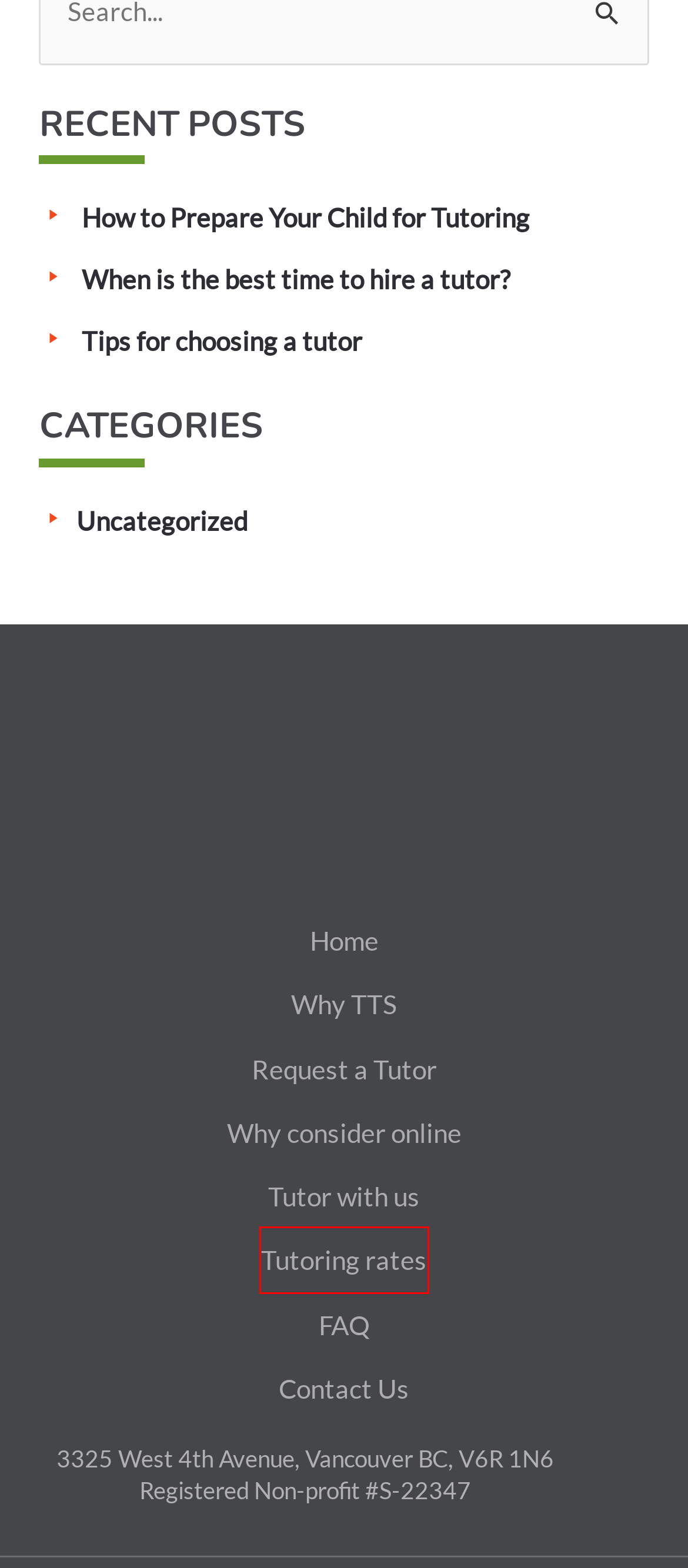Review the screenshot of a webpage containing a red bounding box around an element. Select the description that best matches the new webpage after clicking the highlighted element. The options are:
A. Tutoring rates - Teachers' Tutoring Service
B. Uncategorized Archives - Teachers' Tutoring Service
C. How does online tutoring work? - Teachers' Tutoring Service
D. Contact Us - Teachers' Tutoring Service
E. Frequently Asked Questions - Teachers' Tutoring Service
F. How to Prepare Your Child for Tutoring - Teachers' Tutoring Service
G. When is the best time to hire a tutor? - Teachers' Tutoring Service
H. For Tutors - Teachers' Tutoring Service

A